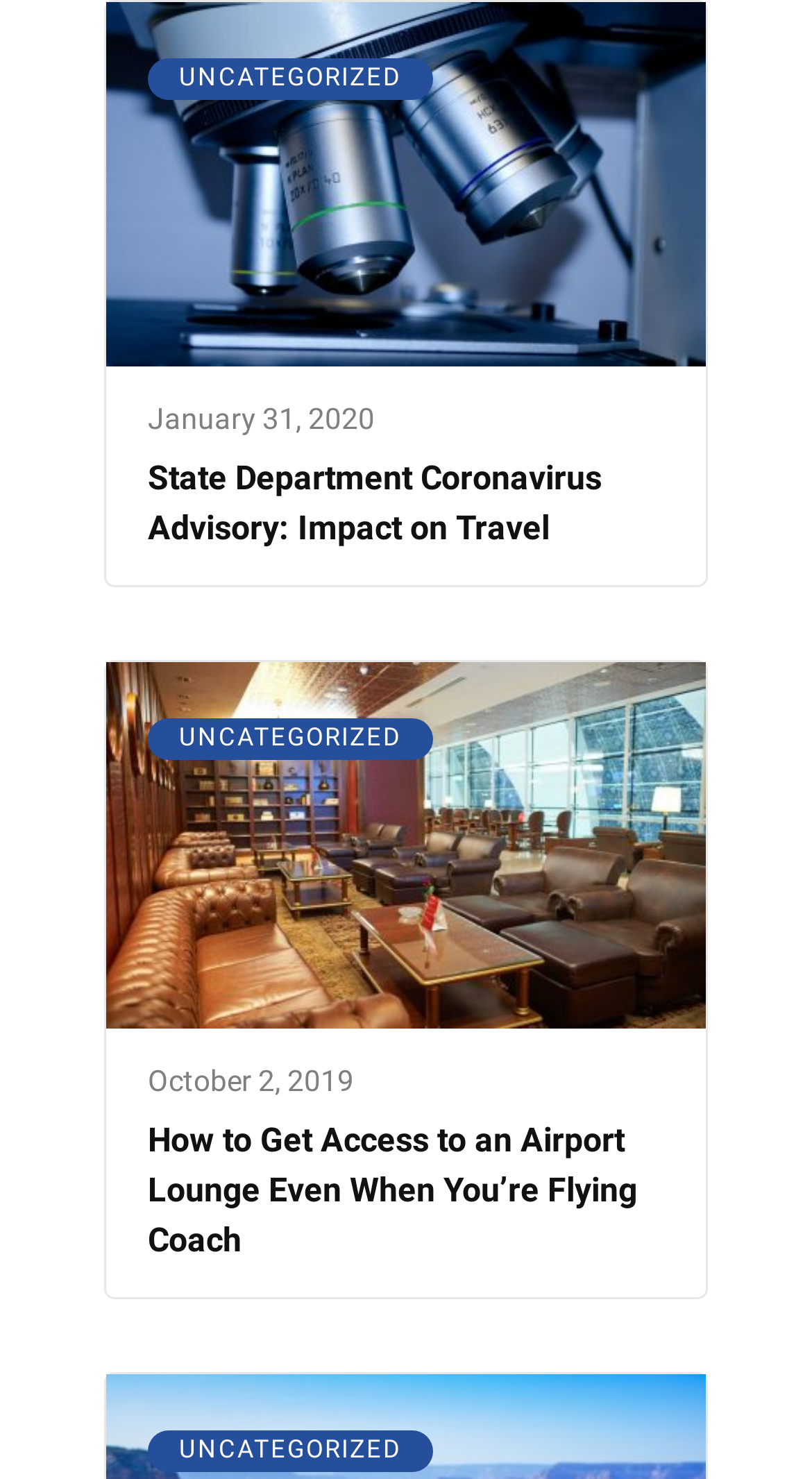Use a single word or phrase to answer the question: 
What is the title of the second article?

How to Get Access to an Airport Lounge Even When You’re Flying Coach